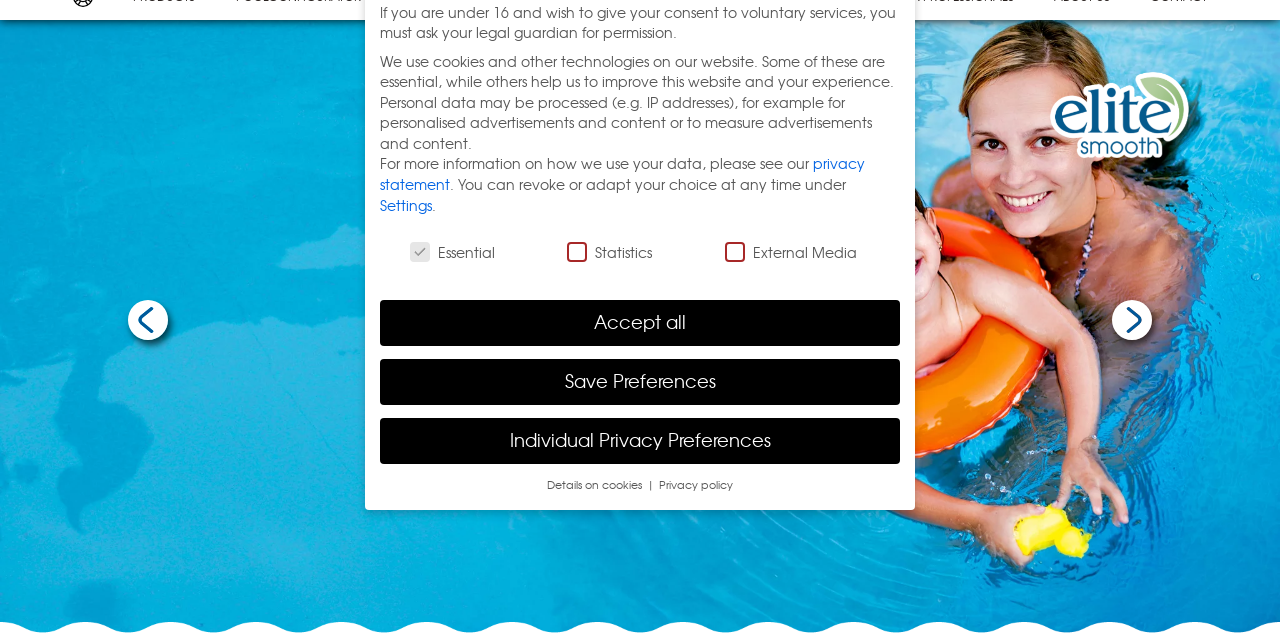Explain in detail what you see in the image.

In this image, a mother is joyfully interacting with her child in a bright, inviting swimming pool. The child is seated on a brightly colored inner tube, appearing delighted while playing with a floating toy. The mother, showing affection, is closely engaged with her child, creating a warm family moment. In the background, the pool glistens under the light, enhancing the cheerful atmosphere. The scene is complemented by an overlay featuring a cookie consent banner, informing visitors about privacy settings and data usage on the website, along with buttons for accepting all cookies or saving preferences. The branding for "elite smooth" is subtly incorporated in the upper right corner, suggesting high-quality products associated with the pool experience.